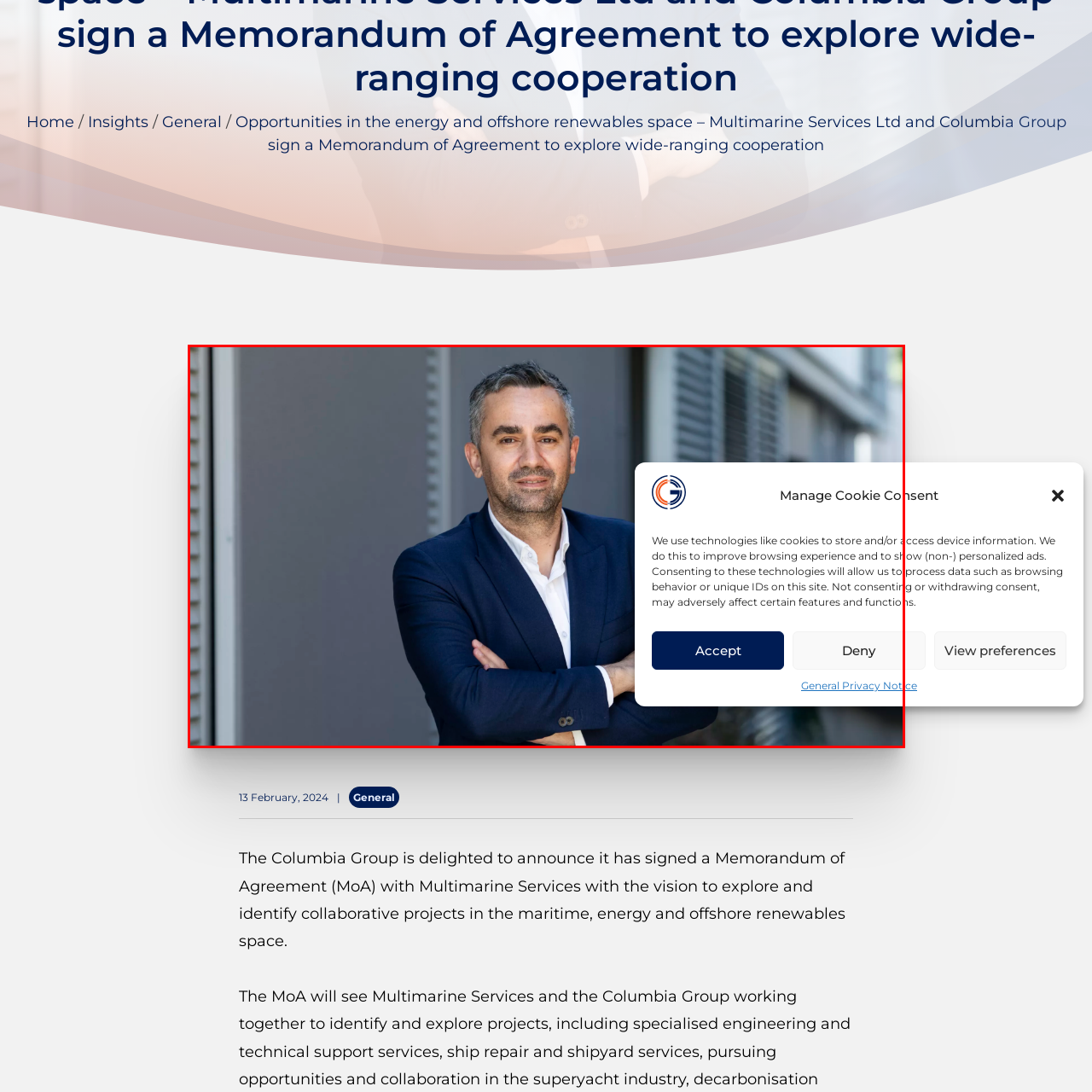Describe extensively the image that is contained within the red box.

The image features a confident man with salt-and-pepper hair standing with his arms crossed against a background of vertical blinds. He is dressed in a dark blazer and a white shirt, exuding professionalism. To the right, a cookie consent dialog box is displayed, reminding users about the use of cookies to enhance their browsing experience. The dialog provides options to accept or deny consent, along with a link to view the general privacy notice. This setting emphasizes both the individual’s role in a business context and the importance of data privacy in modern web interactions.